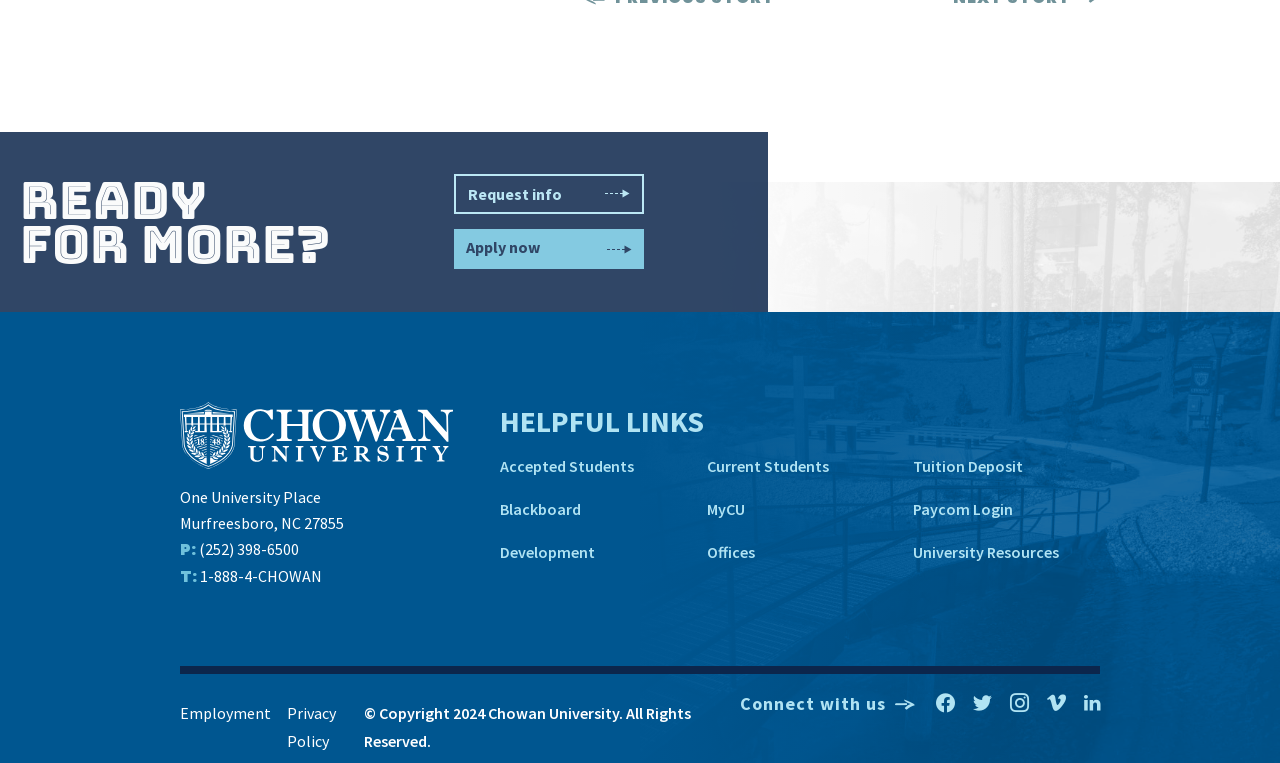Pinpoint the bounding box coordinates of the clickable area necessary to execute the following instruction: "Request more information". The coordinates should be given as four float numbers between 0 and 1, namely [left, top, right, bottom].

[0.355, 0.229, 0.503, 0.281]